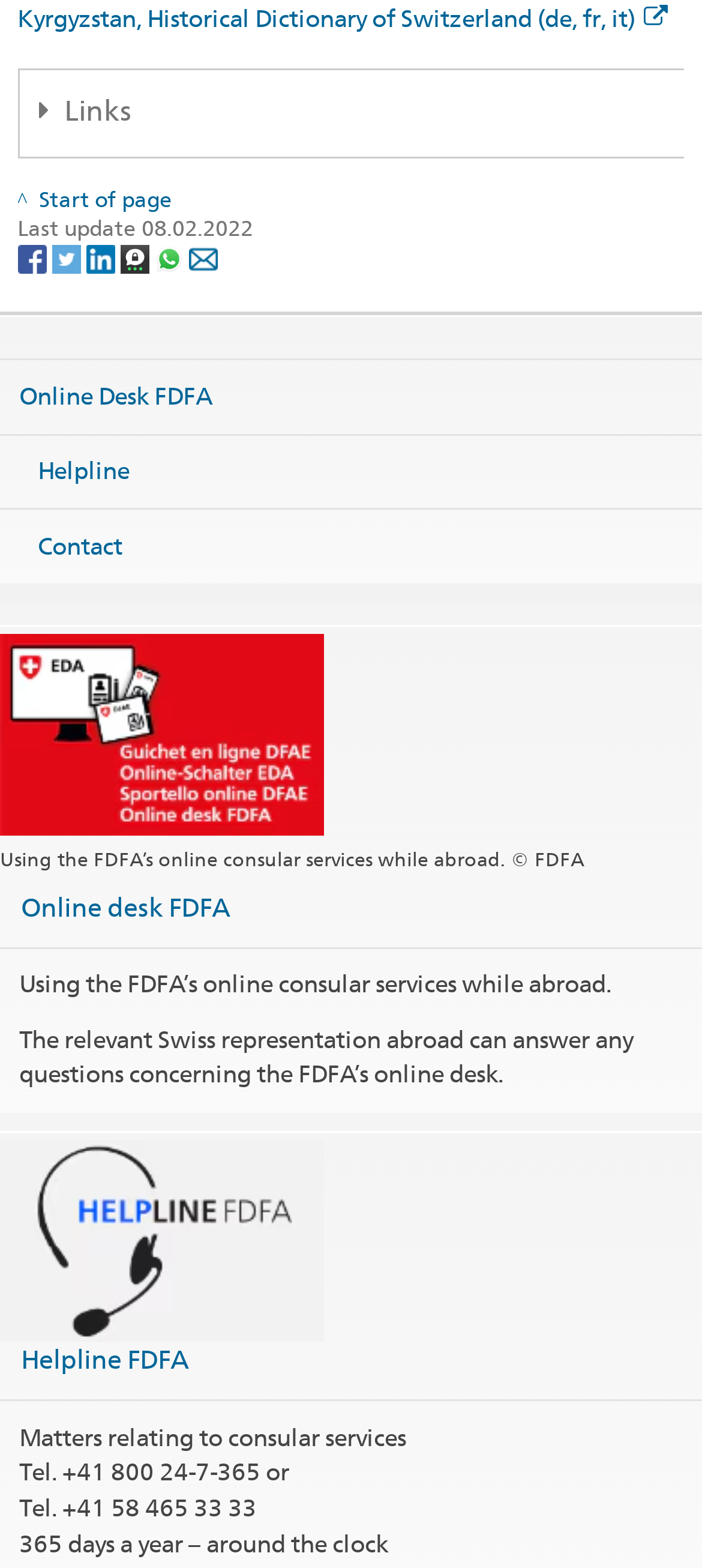Give a one-word or phrase response to the following question: What are the social media platforms available on the webpage?

Facebook, Twitter, LinkedIn, Threema, Whatsapp, Email